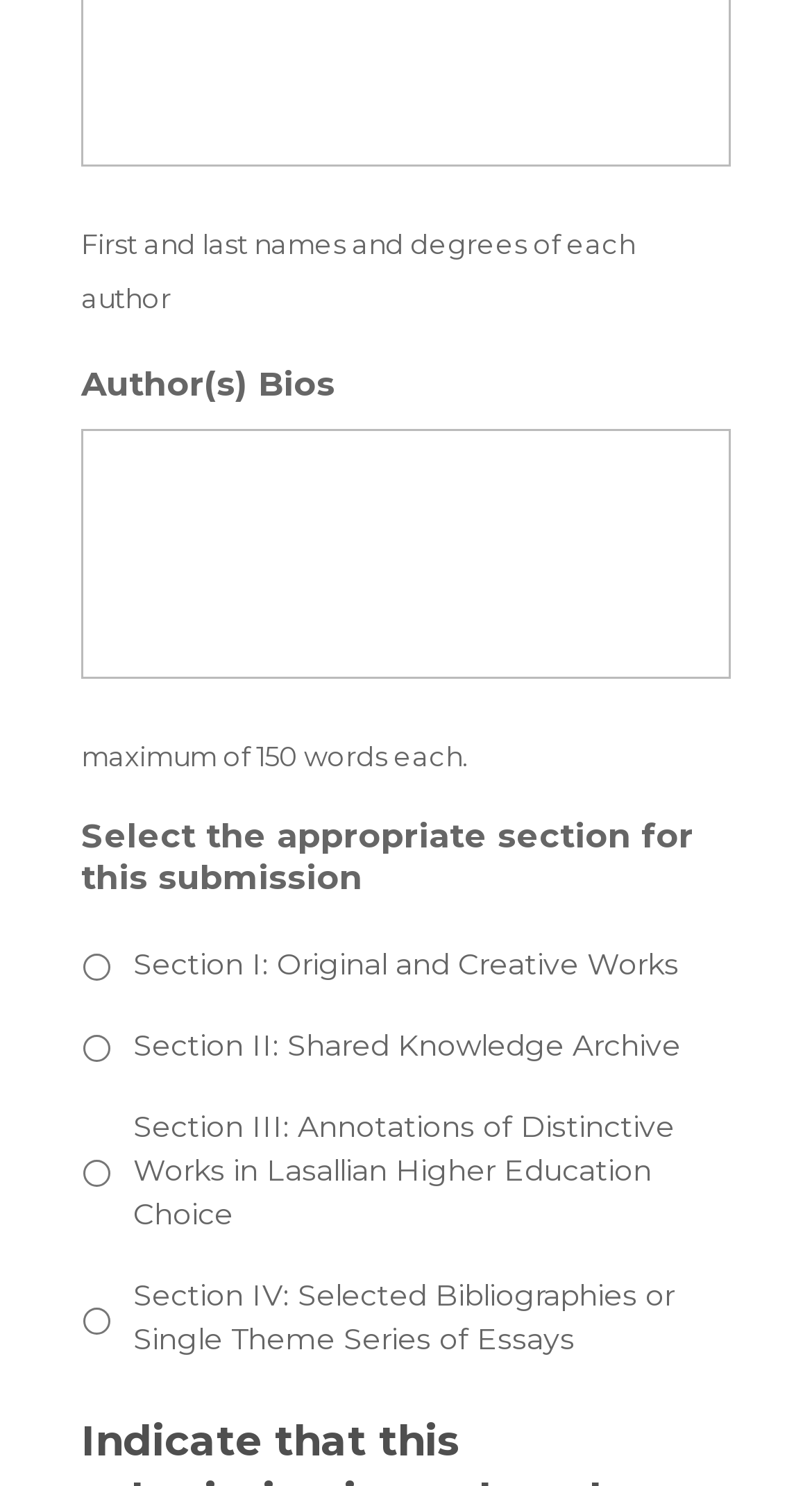Determine the bounding box for the described HTML element: "aria-describedby="gfield_description_2_5" name="input_5"". Ensure the coordinates are four float numbers between 0 and 1 in the format [left, top, right, bottom].

[0.1, 0.288, 0.9, 0.456]